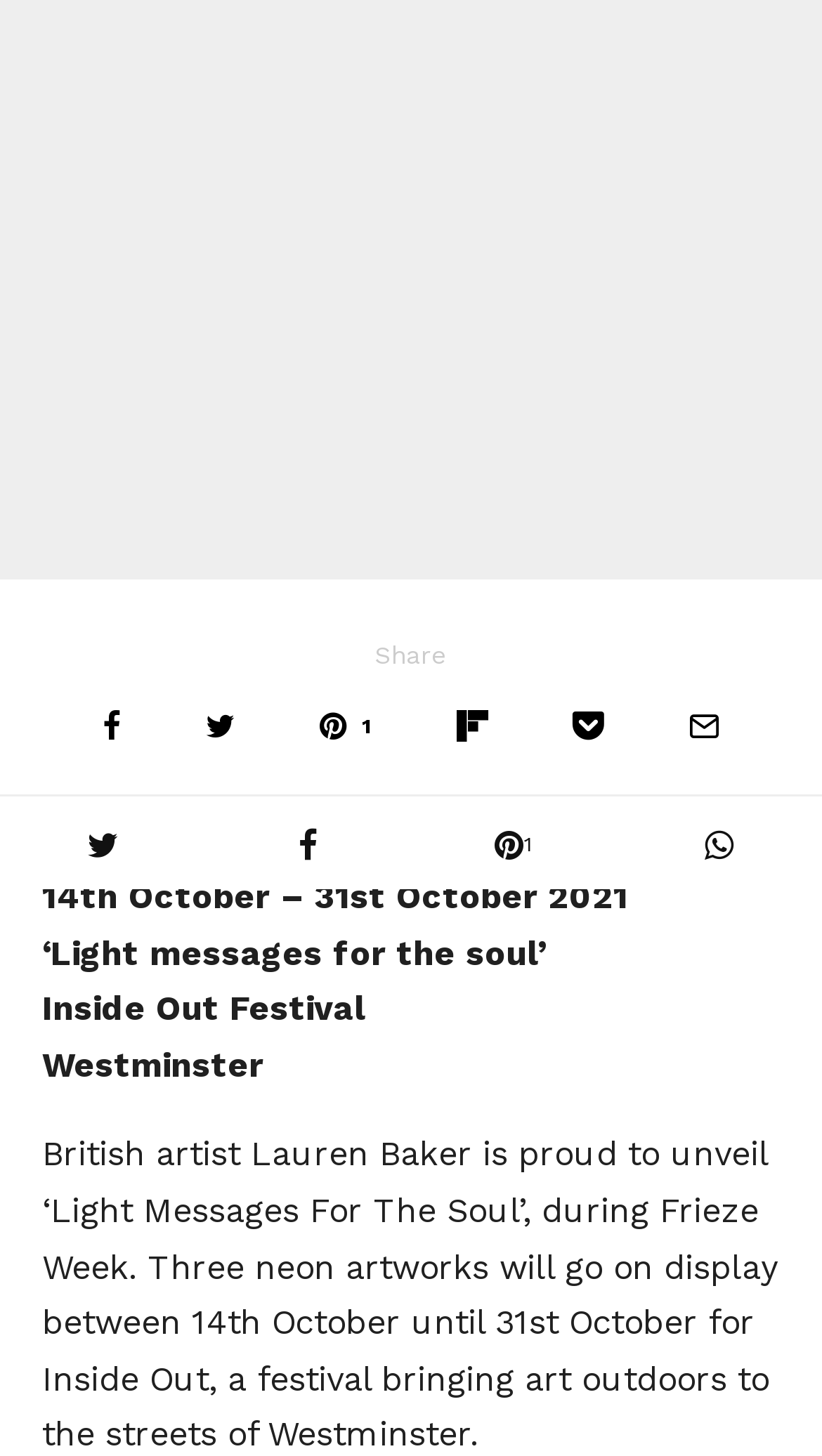Provide the bounding box coordinates in the format (top-left x, top-left y, bottom-right x, bottom-right y). All values are floating point numbers between 0 and 1. Determine the bounding box coordinate of the UI element described as: 1

[0.5, 0.547, 0.75, 0.612]